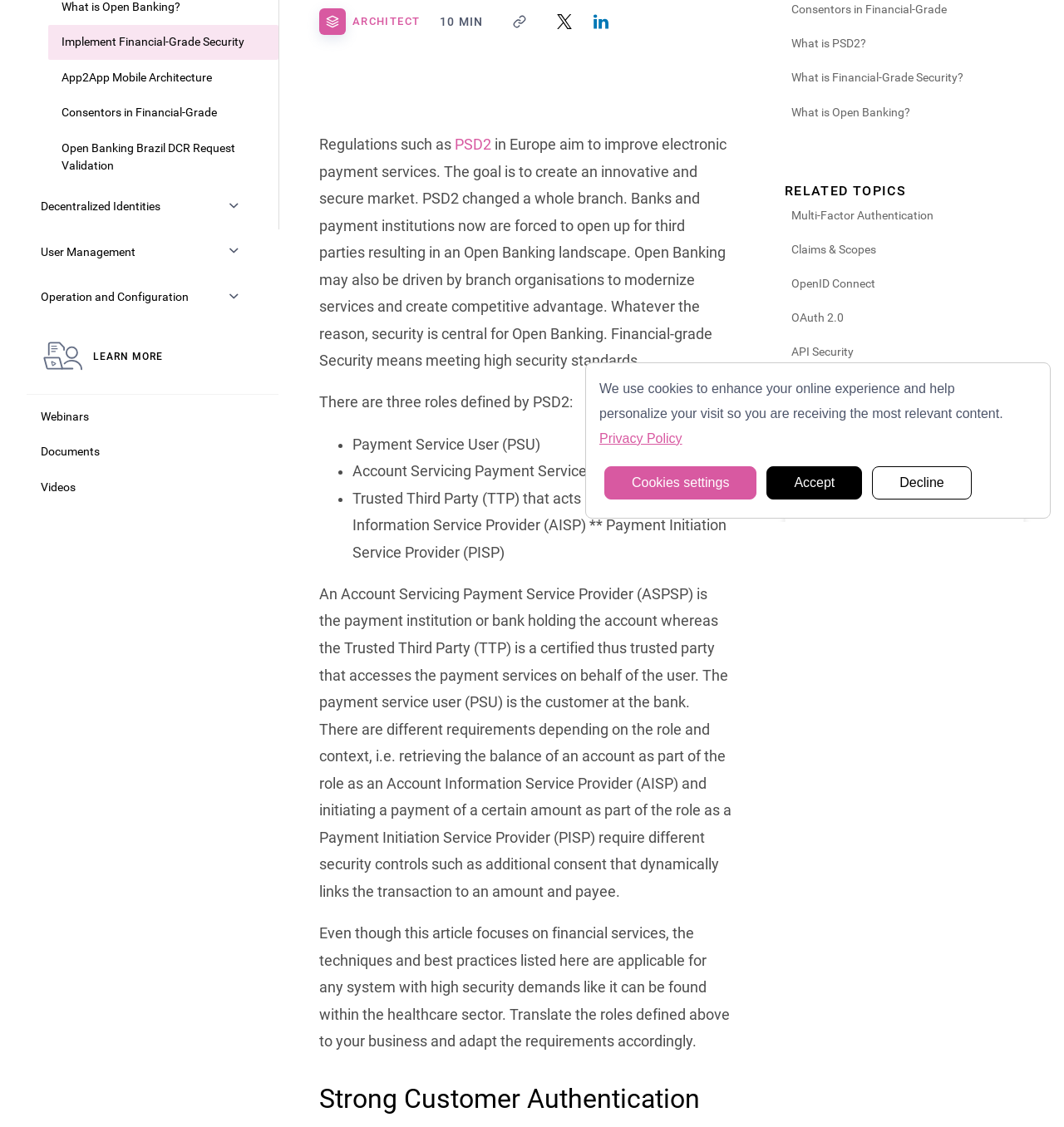Based on the element description: "Account Linking Recipes", identify the bounding box coordinates for this UI element. The coordinates must be four float numbers between 0 and 1, listed as [left, top, right, bottom].

[0.045, 0.007, 0.262, 0.038]